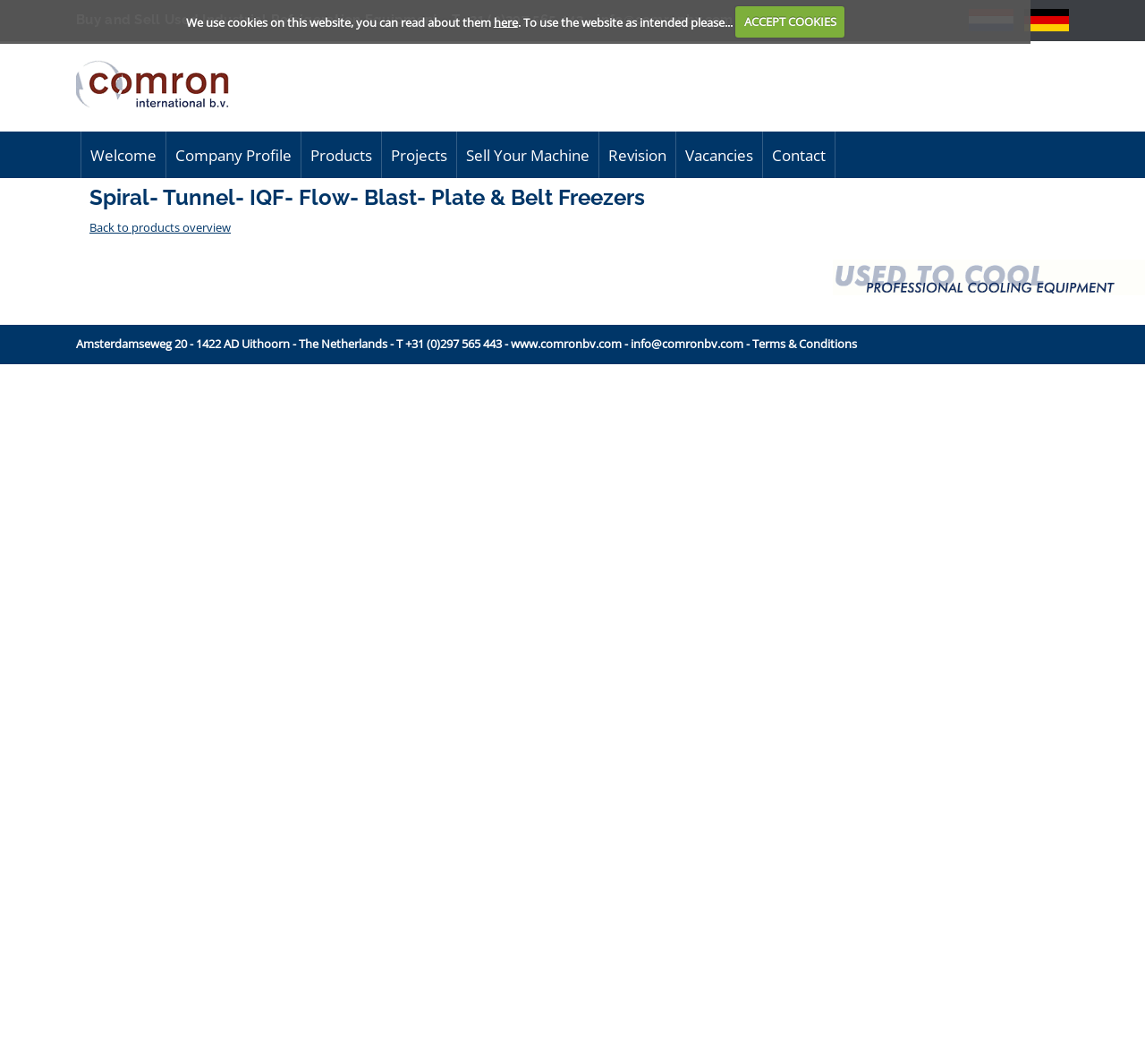By analyzing the image, answer the following question with a detailed response: What is the phone number on the footer?

I scrolled down to the footer section and found the phone number '+31 (0)297 565 443' next to the address.